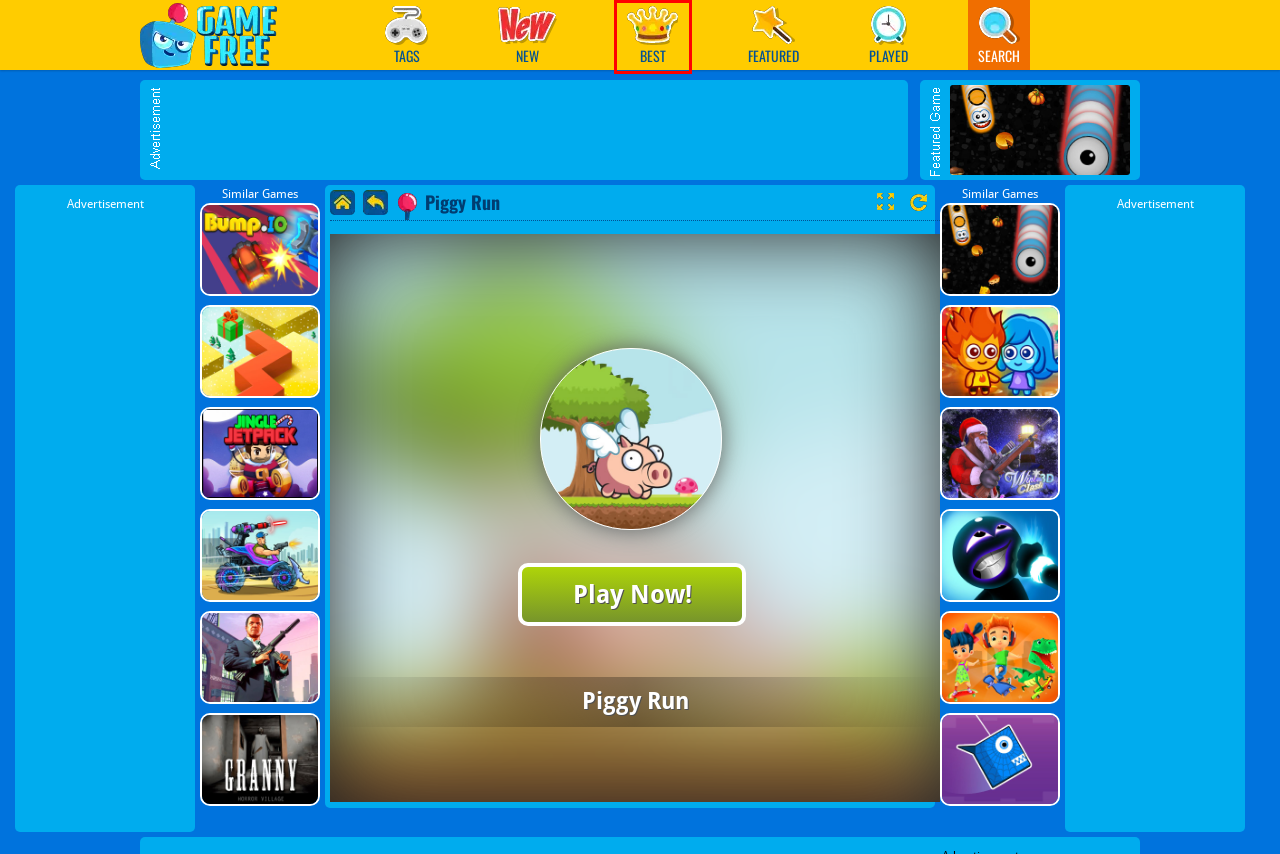You are given a screenshot of a webpage within which there is a red rectangle bounding box. Please choose the best webpage description that matches the new webpage after clicking the selected element in the bounding box. Here are the options:
A. Winter Clash 3D - Play Online Laptop Games Free
B. Best Games - Play Best Laptop Games Online 2022 | Into Laptop
C. Mad Day 2 Special - Play Online Laptop Games Free
D. Lava Boy And Blue Girl - Play Online Laptop Games Free
E. GTA Crime Simulator - Play Online Laptop Games Free
F. Bump.io - Play Online Laptop Games Free
G. Skate Hooligans - Play Online Laptop Games Free
H. Played - Play Best Laptop Games Online 2022 | Into Laptop

B